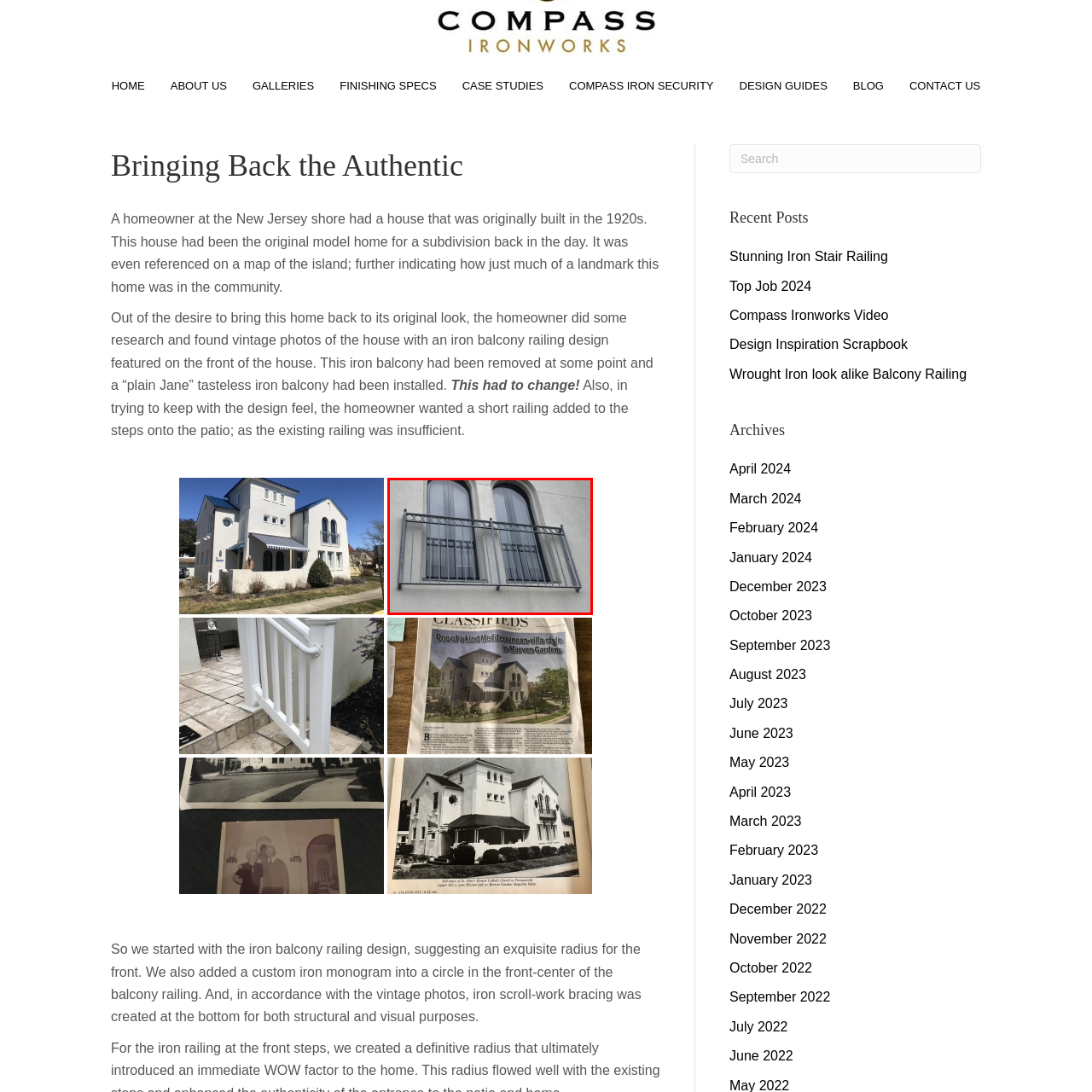Give a detailed narrative of the image enclosed by the red box.

This image showcases a wrought iron balcony railing, prominently positioned in front of two arched windows of a building. The design features vertical bars with decorative elements, including circular motifs, contributing to a vintage aesthetic that echoes the historical charm of the property. The railing has a dark finish, adding a touch of elegance and sophistication to the exterior. This balcony is part of an effort to restore the original look of a house at the New Jersey shore, which dates back to the 1920s. The homeowner aimed to bring back elements of the past, evident in the careful consideration of design that reflects vintage styles seen in historical photographs. The image encapsulates a blend of architectural beauty and a commitment to preserving the home’s heritage.